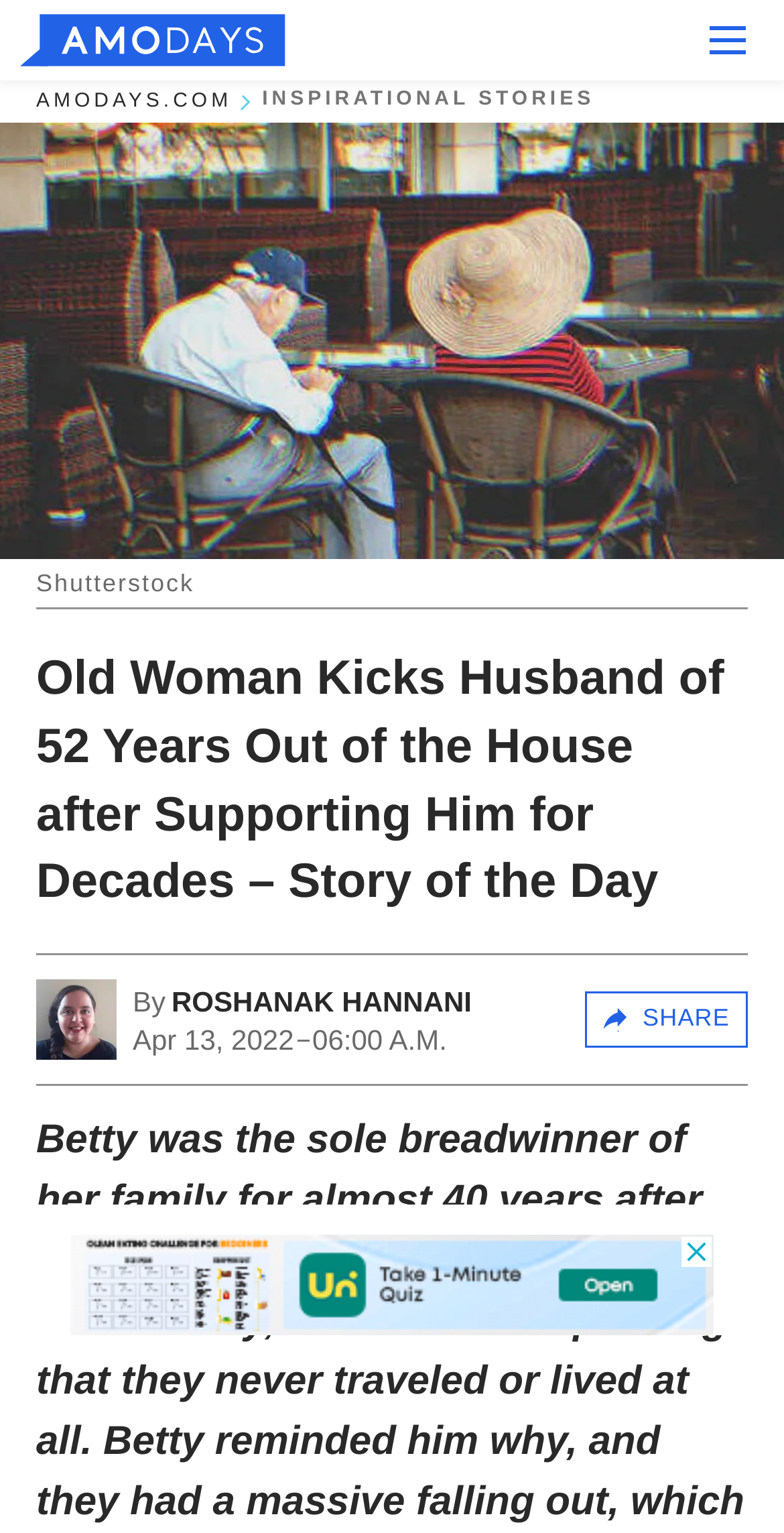Articulate a complete and detailed caption of the webpage elements.

The webpage appears to be an article page, with a prominent heading that reads "Old Woman Kicks Husband of 52 Years Out of the House after Supporting Him for Decades – Story of the Day". This heading is centered at the top of the page, spanning the entire width.

At the top left corner, there is a logo image with a corresponding link. Next to it, on the top right corner, is a menu button. When clicked, it reveals a dropdown menu with links to "Home" and "INSPIRATIONAL STORIES".

Below the heading, there is an image attributed to Shutterstock, which takes up the full width of the page. Underneath the image, the article's author, Roshanak Hannani, is credited with a link to their profile, accompanied by a small image of the author.

The article's metadata, including the date "Apr 13, 2022" and time "06:00 A.M.", is displayed below the author's credit. There is also a "SHARE" button on the right side of the page, which, when clicked, reveals a popup with the option to share the article.

At the bottom of the page, there is an advertisement iframe, which takes up a significant portion of the page's width.

Overall, the webpage is focused on presenting a single article, with clear attribution to the author and relevant metadata, along with some navigation and sharing options.